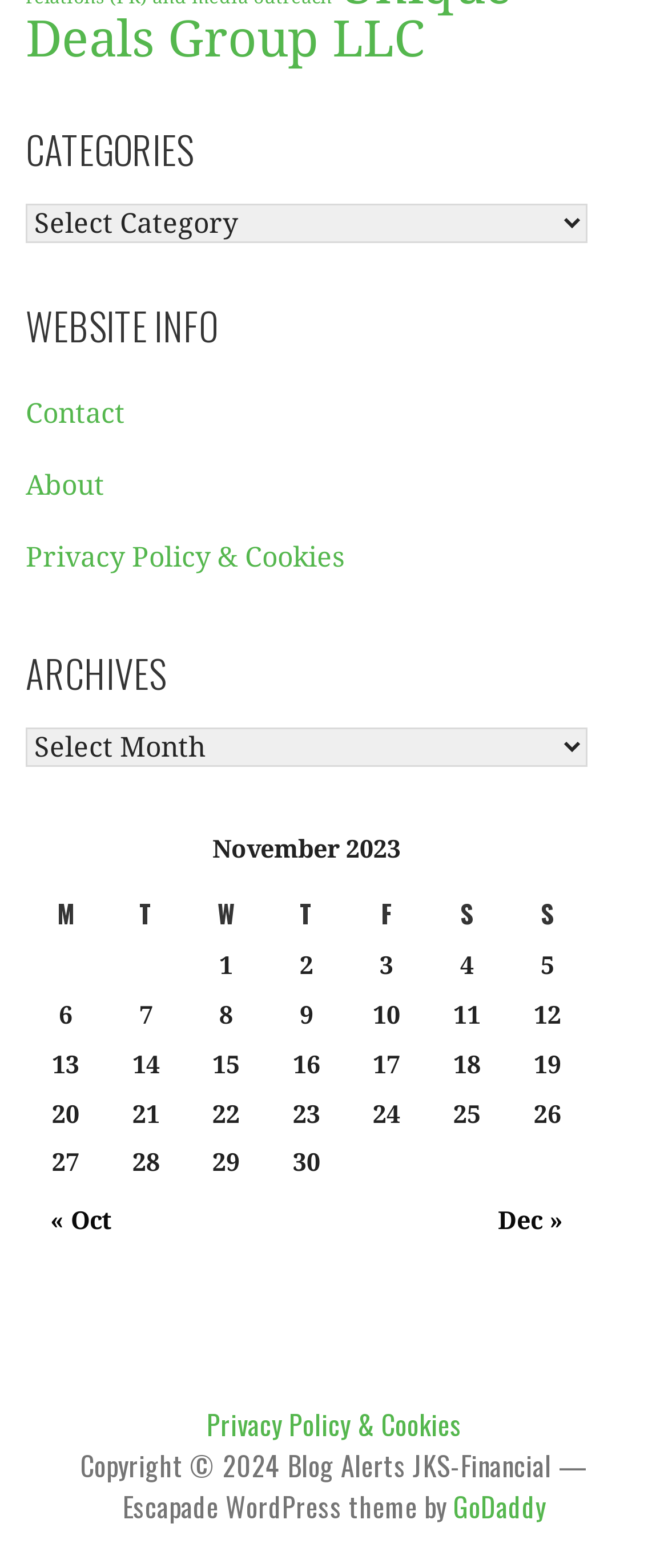How many columns are there in the table with the caption 'November 2023'?
Using the details shown in the screenshot, provide a comprehensive answer to the question.

I examined the table with the caption 'November 2023' and counted the number of column headers, which are 'M', 'T', 'W', 'T', 'F', 'S', and 'S', totaling 7 columns.